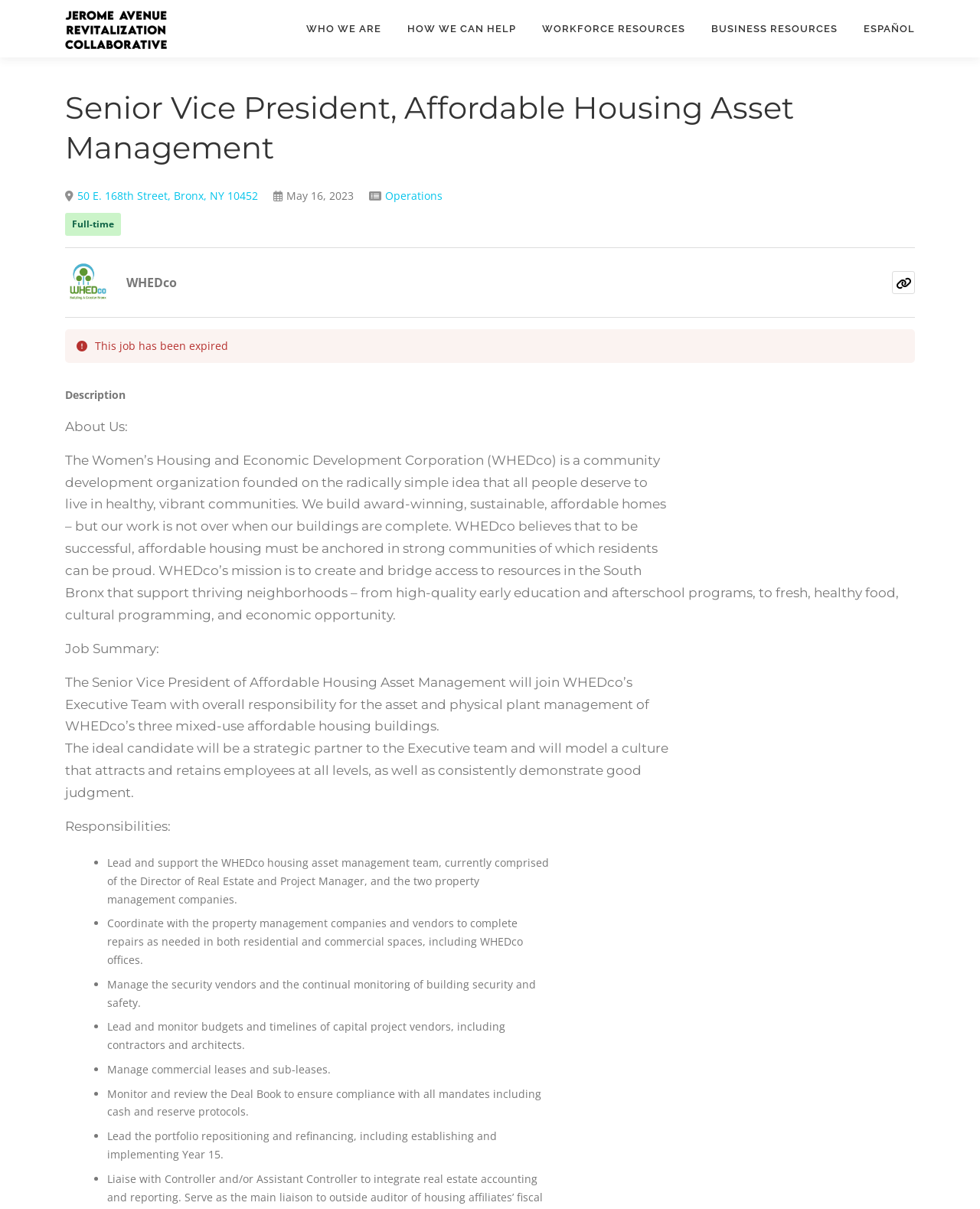What is the location of the job?
Look at the image and answer the question using a single word or phrase.

50 E. 168th Street, Bronx, NY 10452